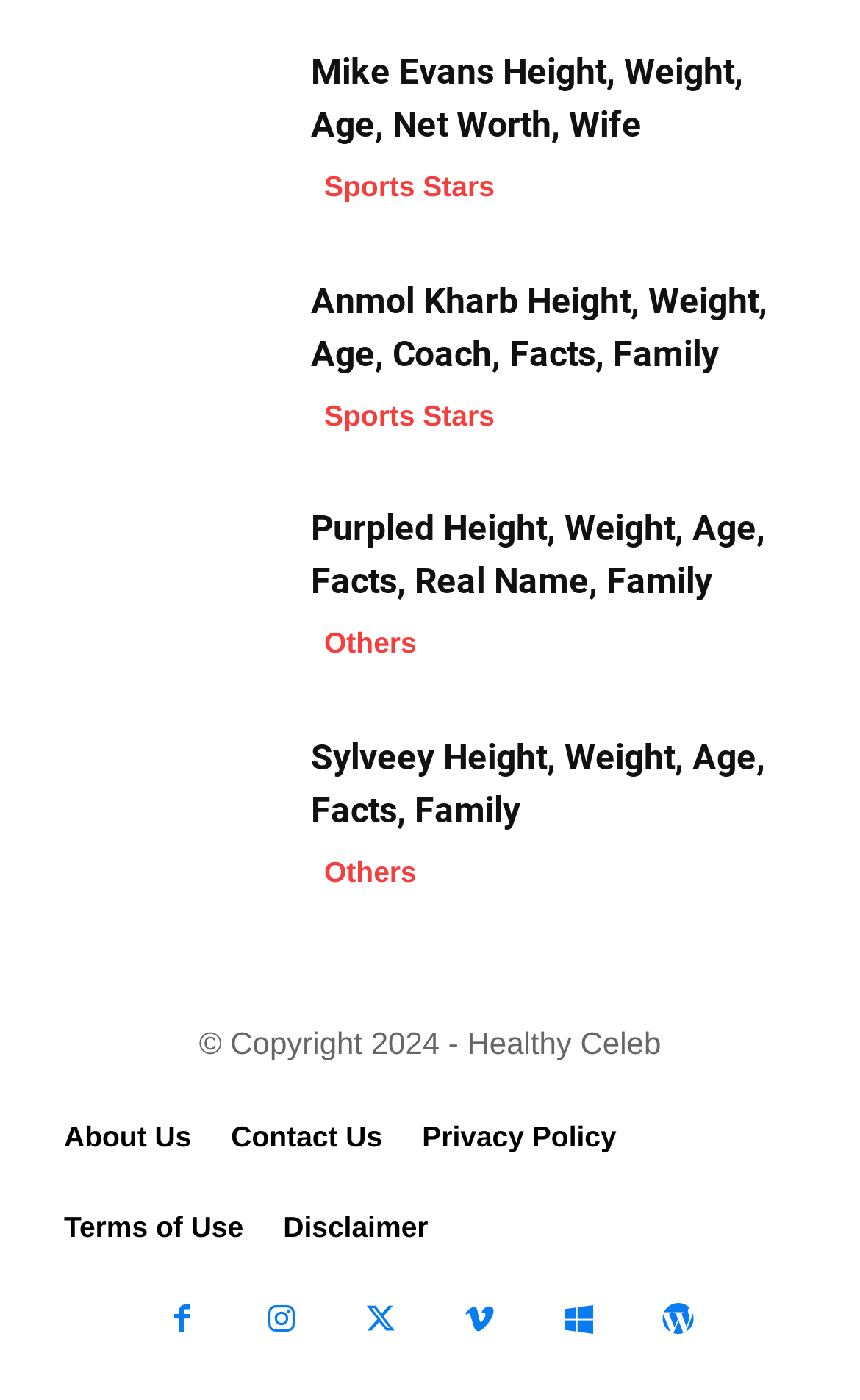Give the bounding box coordinates for the element described by: "Others".

[0.362, 0.608, 0.5, 0.639]